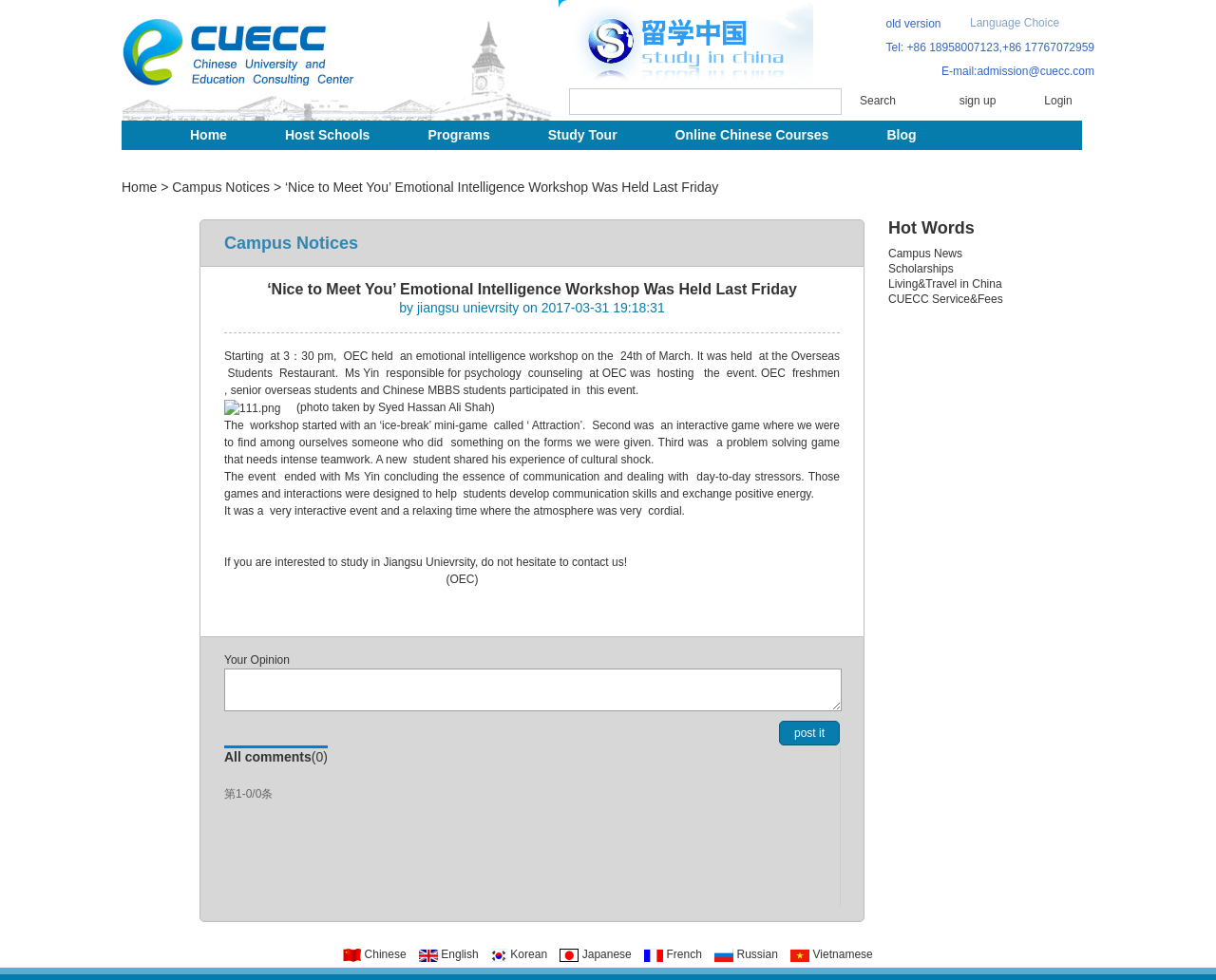Please provide a one-word or short phrase answer to the question:
What is the email address for admission?

admission@cuecc.com